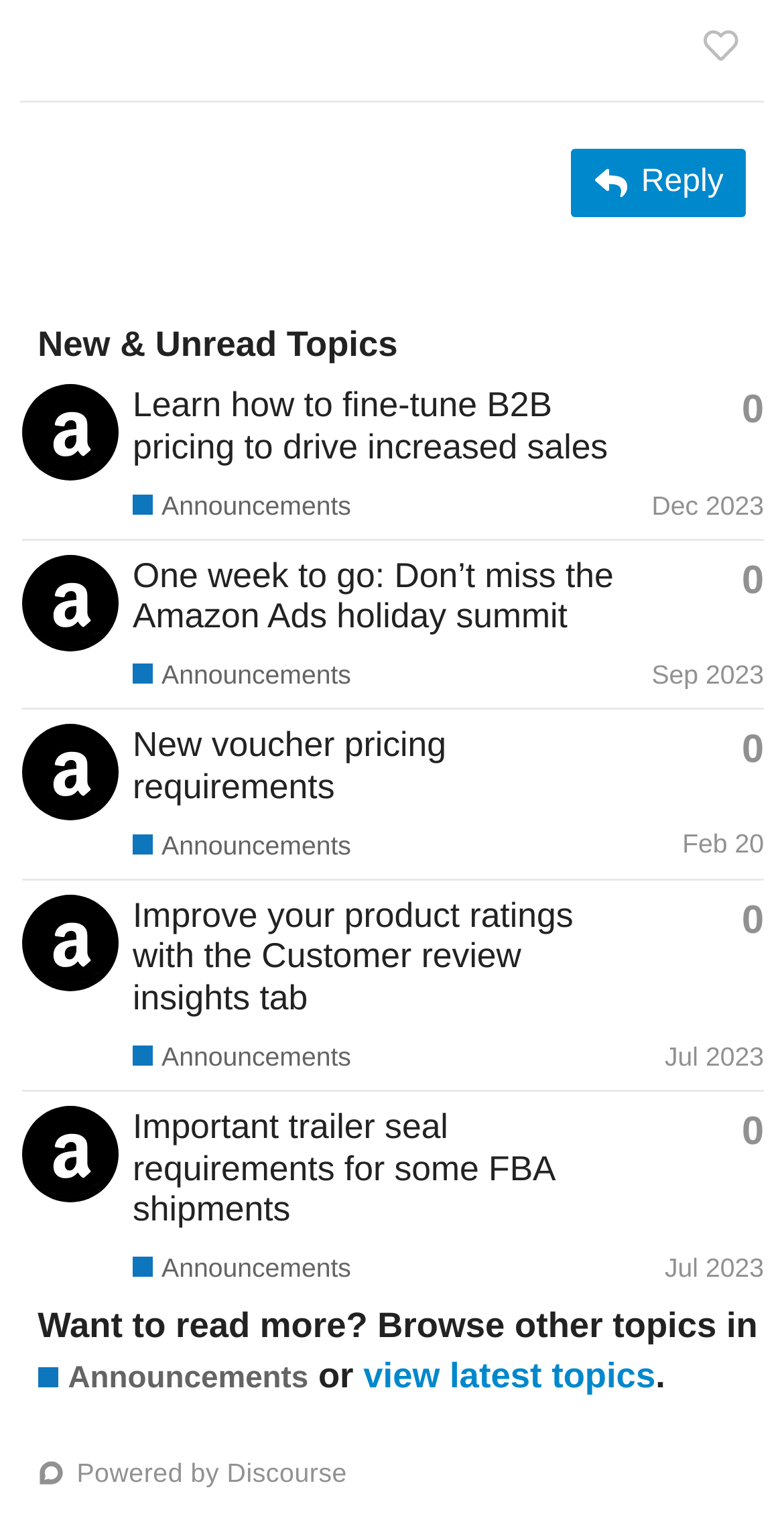Kindly determine the bounding box coordinates for the area that needs to be clicked to execute this instruction: "Click the 'like this post' button".

[0.864, 0.005, 0.974, 0.056]